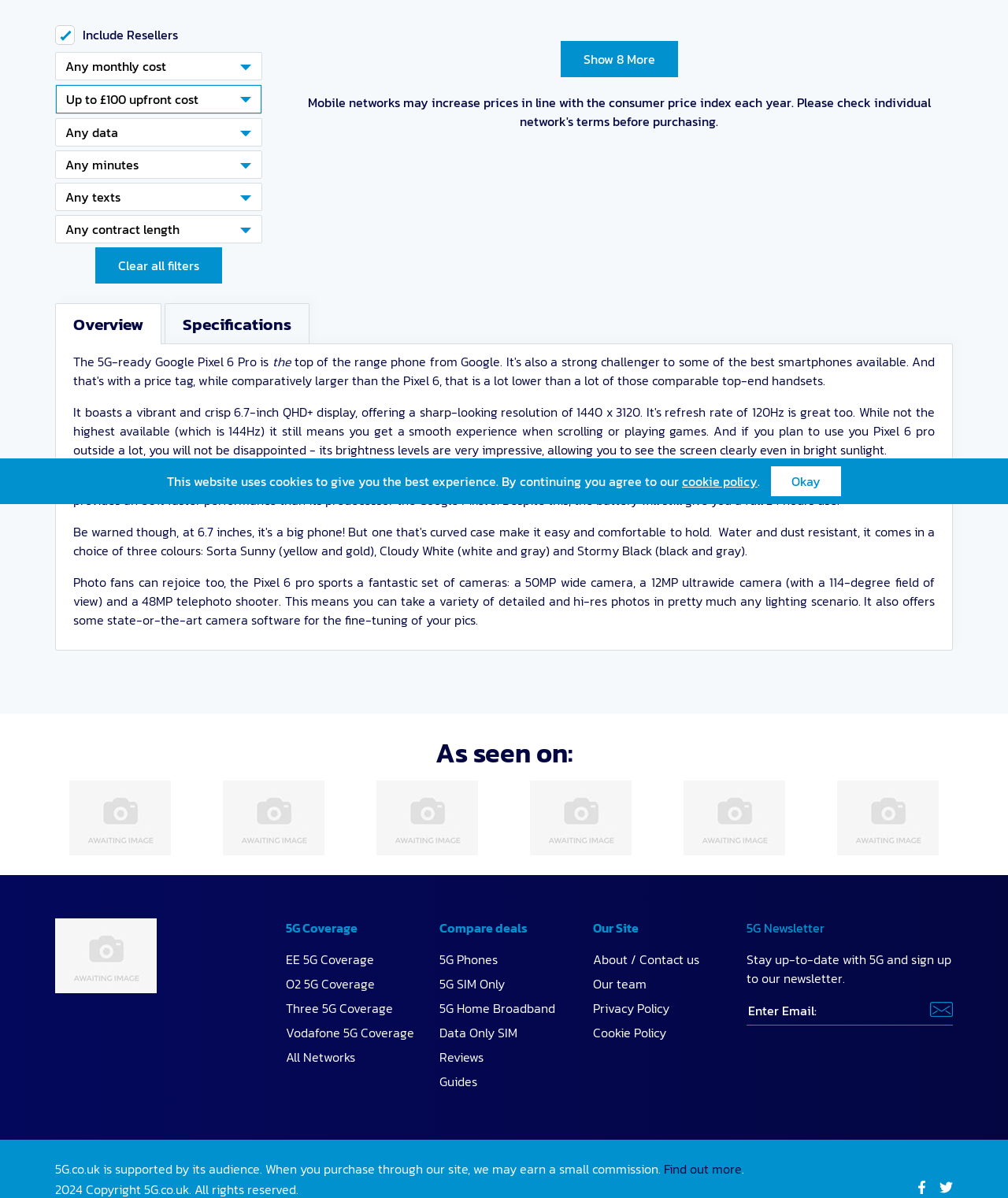Please determine the bounding box coordinates for the UI element described here. Use the format (top-left x, top-left y, bottom-right x, bottom-right y) with values bounded between 0 and 1: About / Contact us

[0.588, 0.793, 0.693, 0.809]